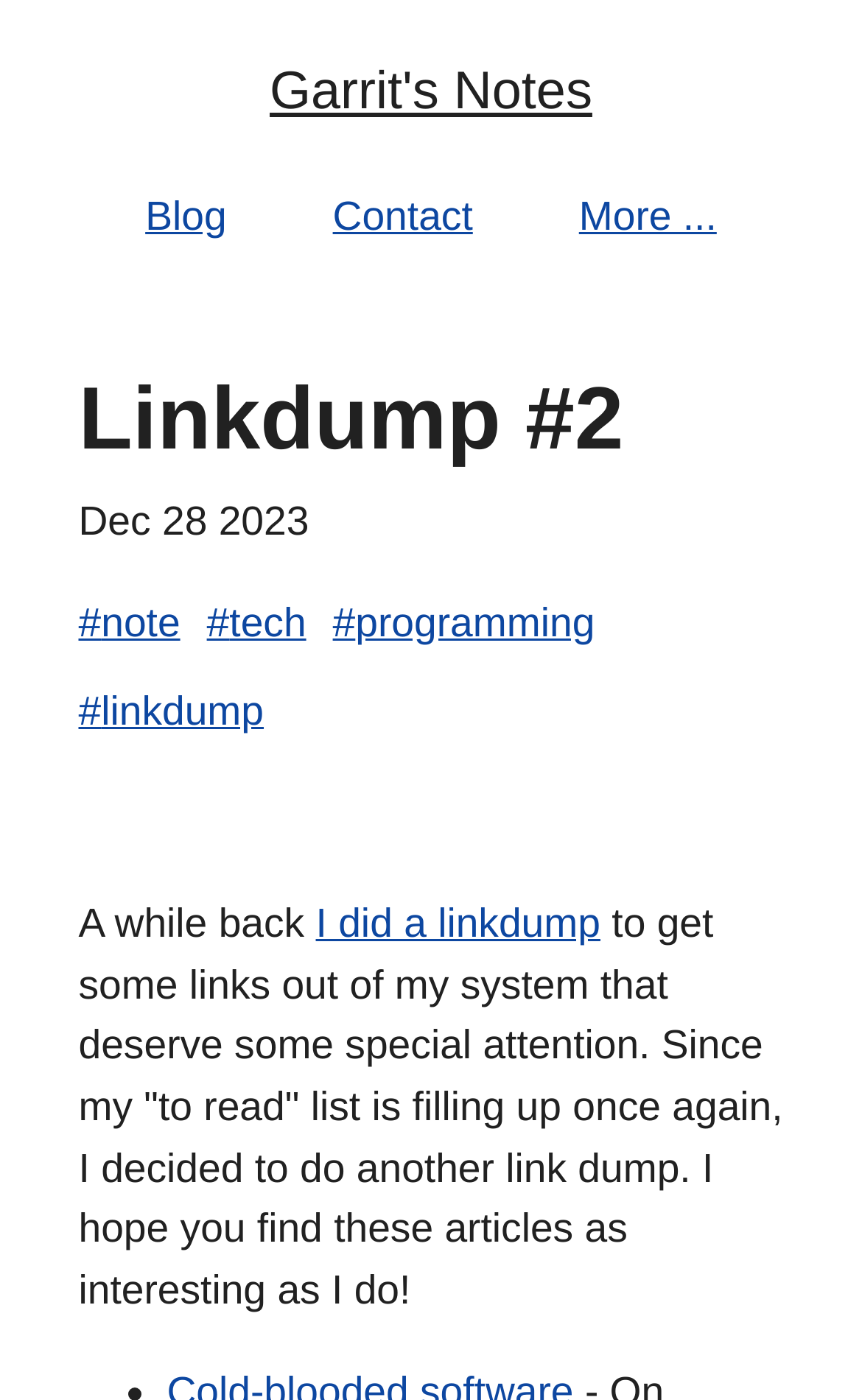Answer this question in one word or a short phrase: How many links are in the main navigation?

4